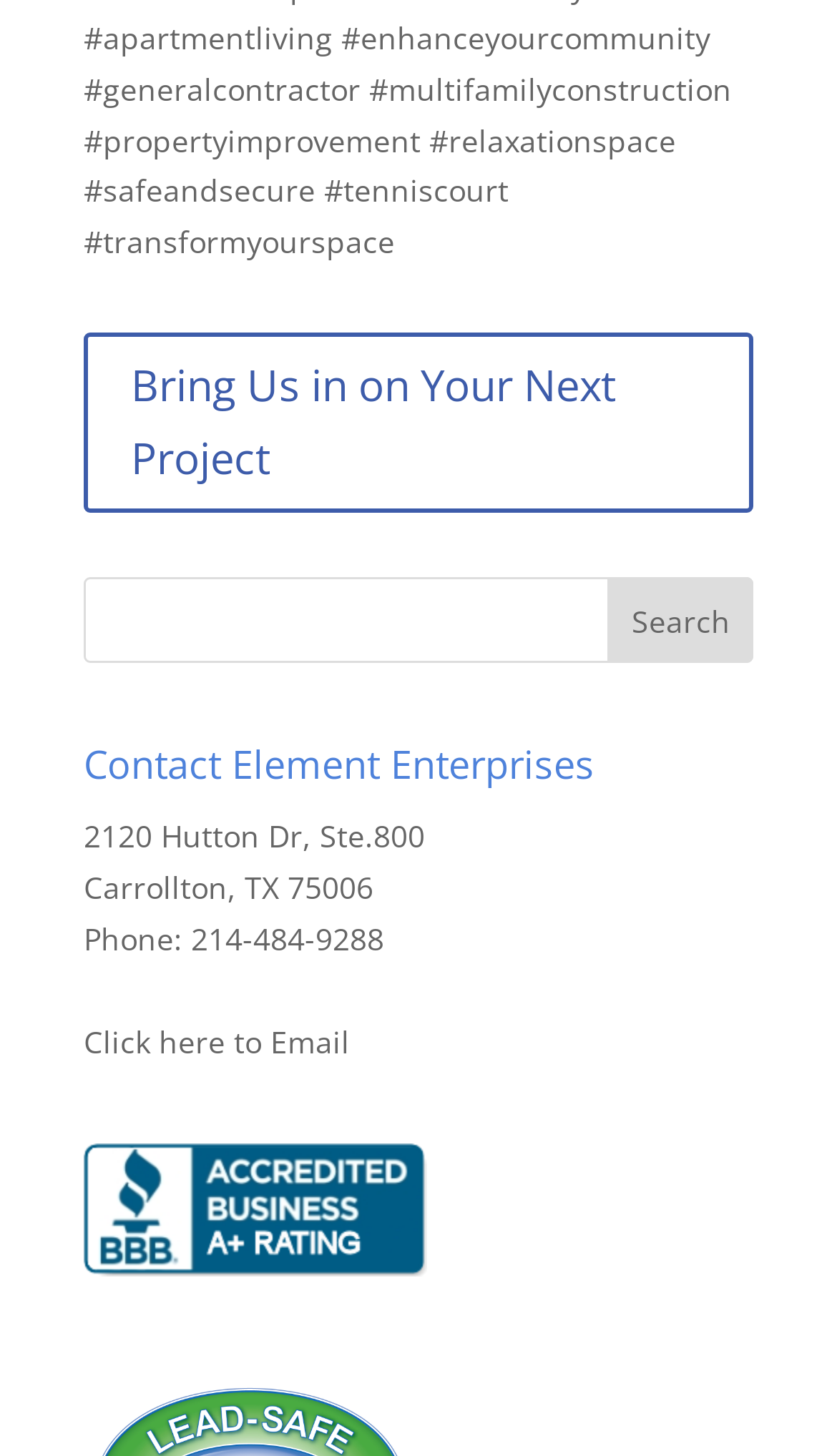Carefully examine the image and provide an in-depth answer to the question: What type of services does the company provide?

I found the type of services by looking at the link 'Element Enterprises, Fire & Water Damage Restoration, Carrollton, TX', which suggests that the company provides fire and water damage restoration services.